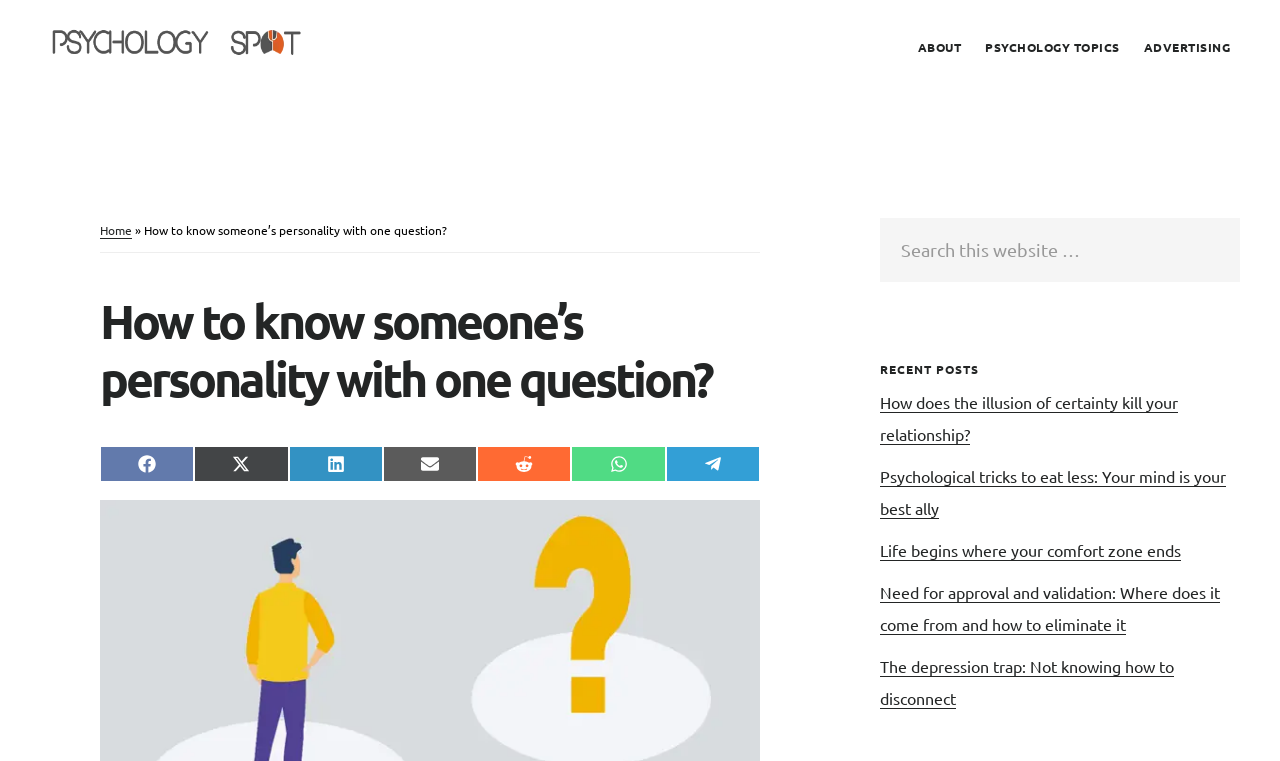Give a one-word or phrase response to the following question: How many social media sharing options are available?

8